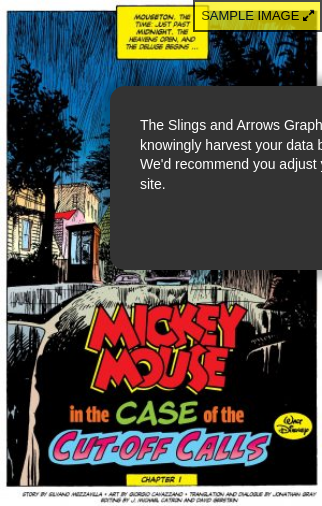Outline with detail what the image portrays.

The image showcases a vibrant cover from a comic featuring Mickey Mouse titled "Mickey Mouse in the Case of the Cut-off Calls." The design is colorful and engaging, drawing attention with its bold illustrations typical of classic Disney artwork. The title is prominently displayed at the center, emphasizing the character's adventure. At the top, it references Mouseton, setting an intriguing scene for the story. This sample image serves as a preview, likely intended for promotional or review purposes for the Disney Masters volume focusing on the works of Giorgio Cavazzano, celebrated for his dynamic and expressive style. The backdrop features a nighttime setting, enhancing the sense of mystery and adventure inherent in the storyline.